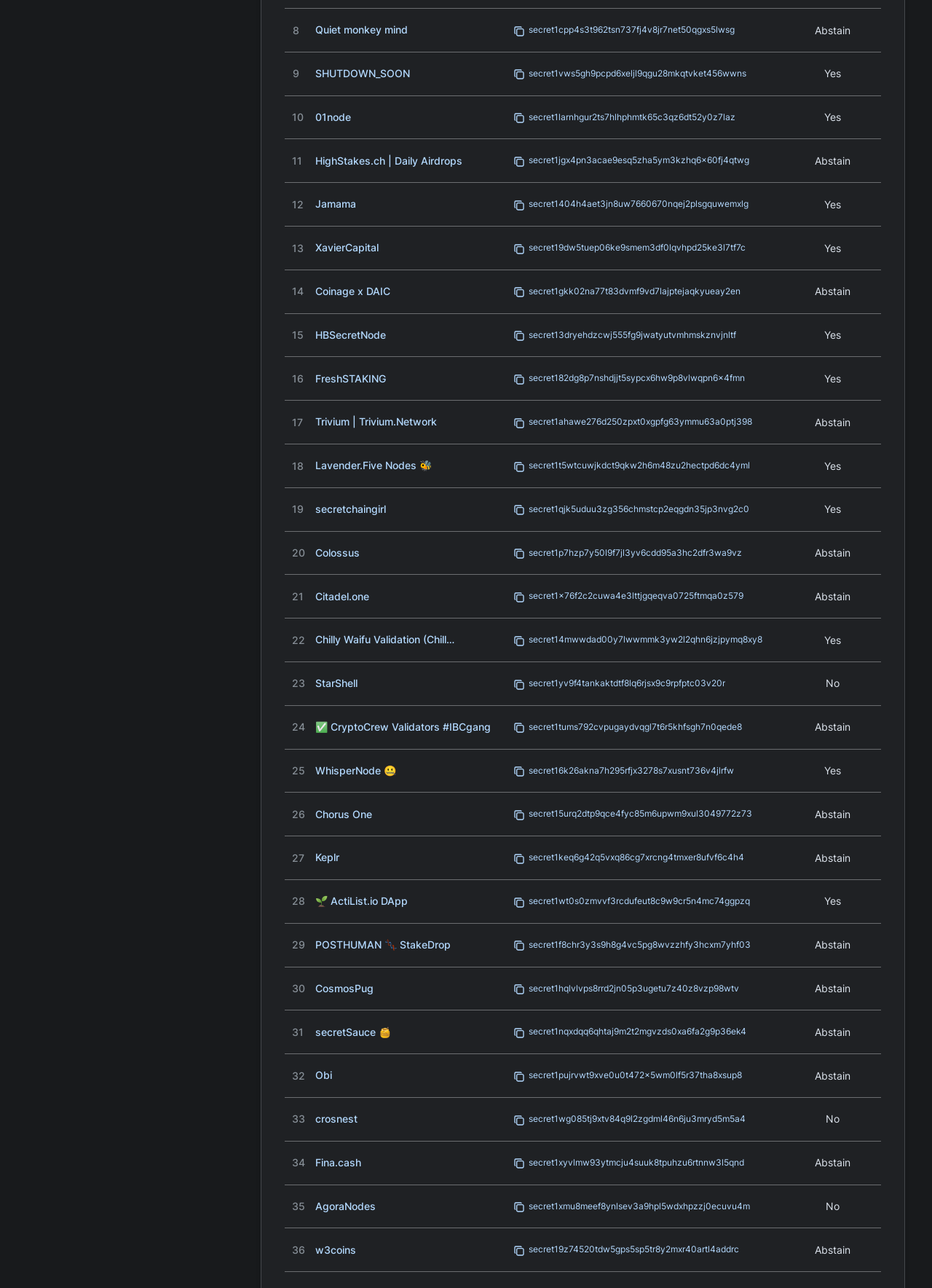Could you specify the bounding box coordinates for the clickable section to complete the following instruction: "Click on 01node"?

[0.338, 0.085, 0.528, 0.097]